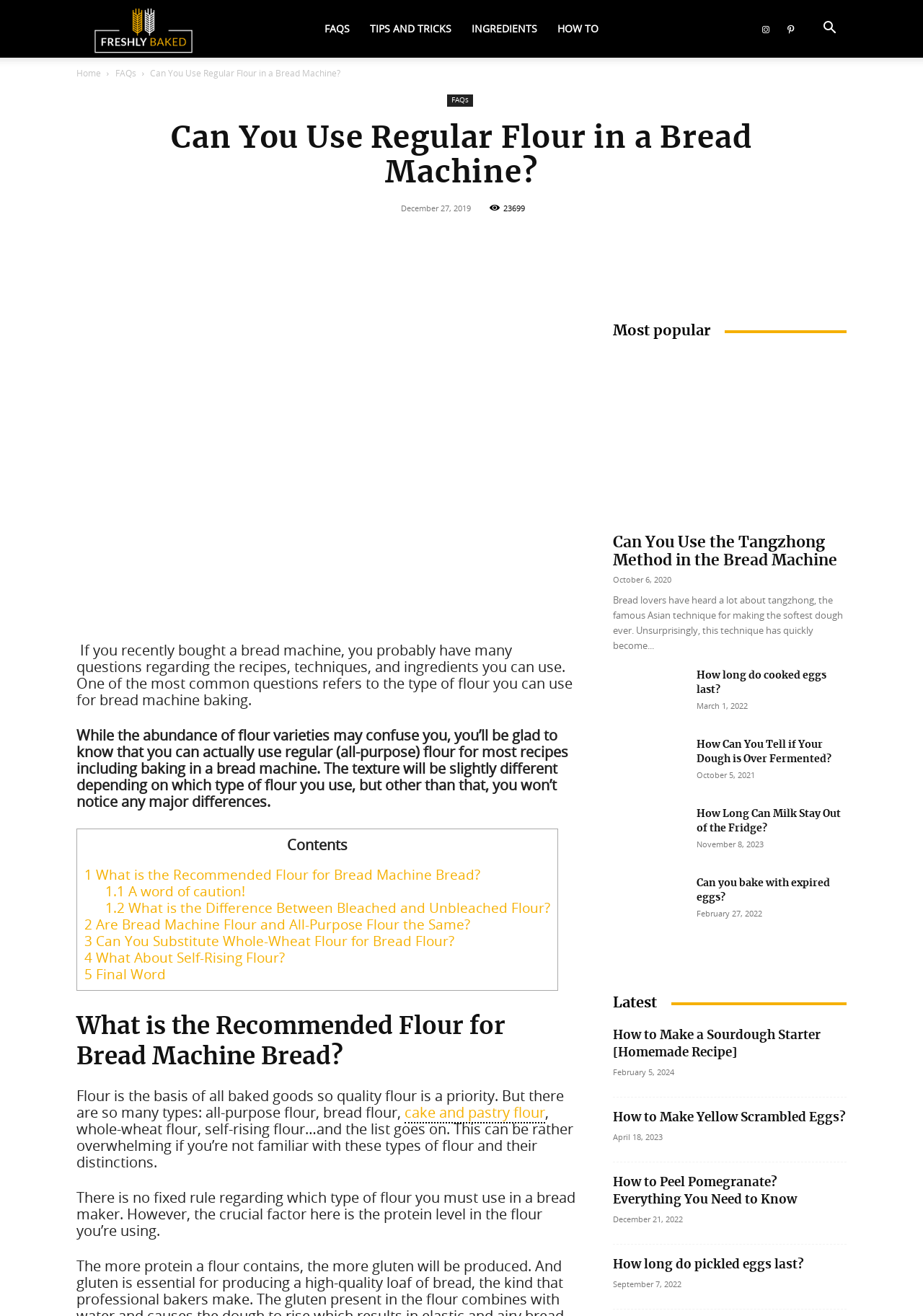What is the category of the article 'How long do cooked eggs last?'?
Please ensure your answer to the question is detailed and covers all necessary aspects.

The article 'How long do cooked eggs last?' does not seem to be related to bread machines or flour, which are the main topics of the webpage. Therefore, it does not fit into any specific category related to bread machines or flour.